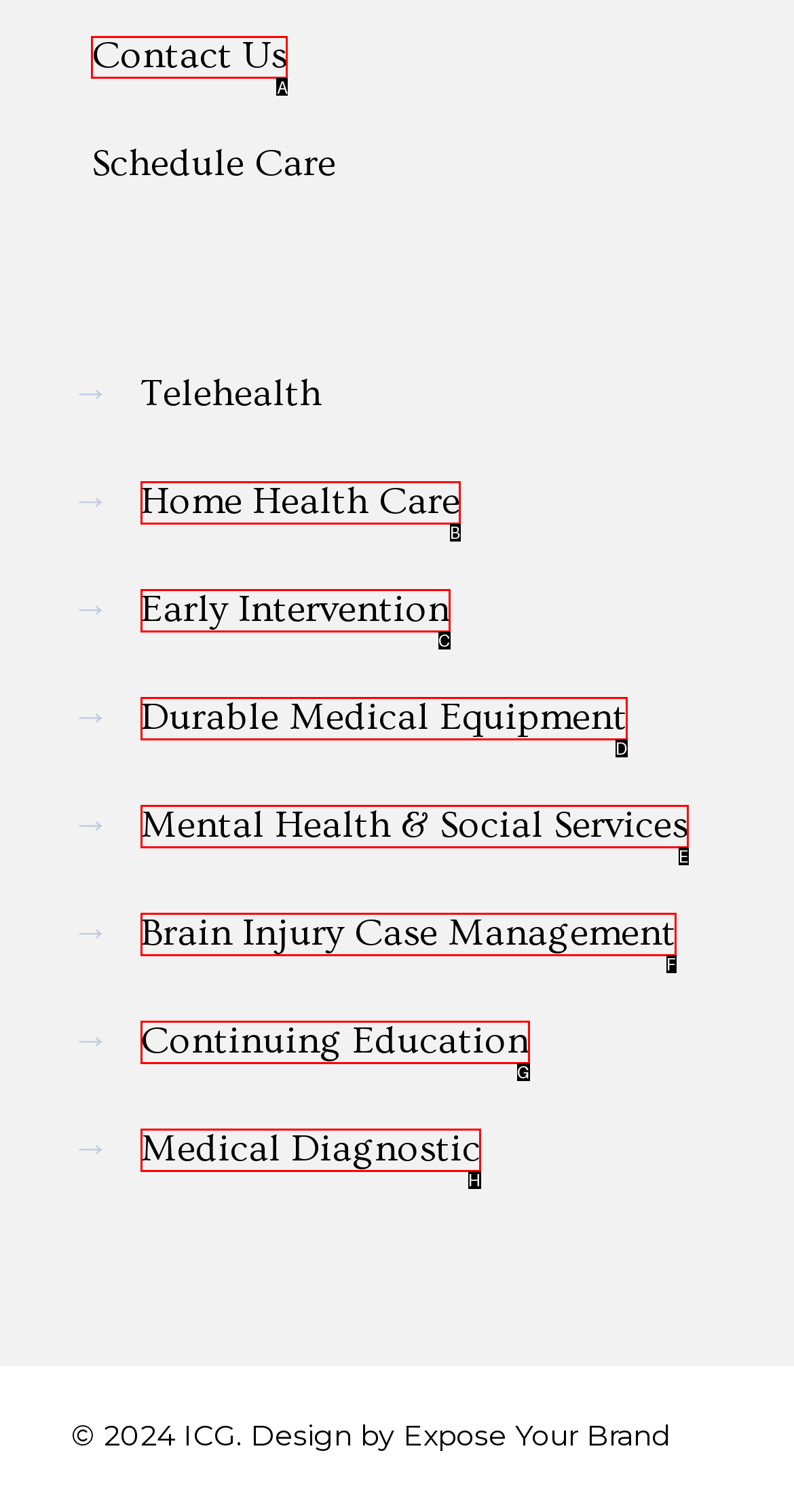Provide the letter of the HTML element that you need to click on to perform the task: Contact us.
Answer with the letter corresponding to the correct option.

A